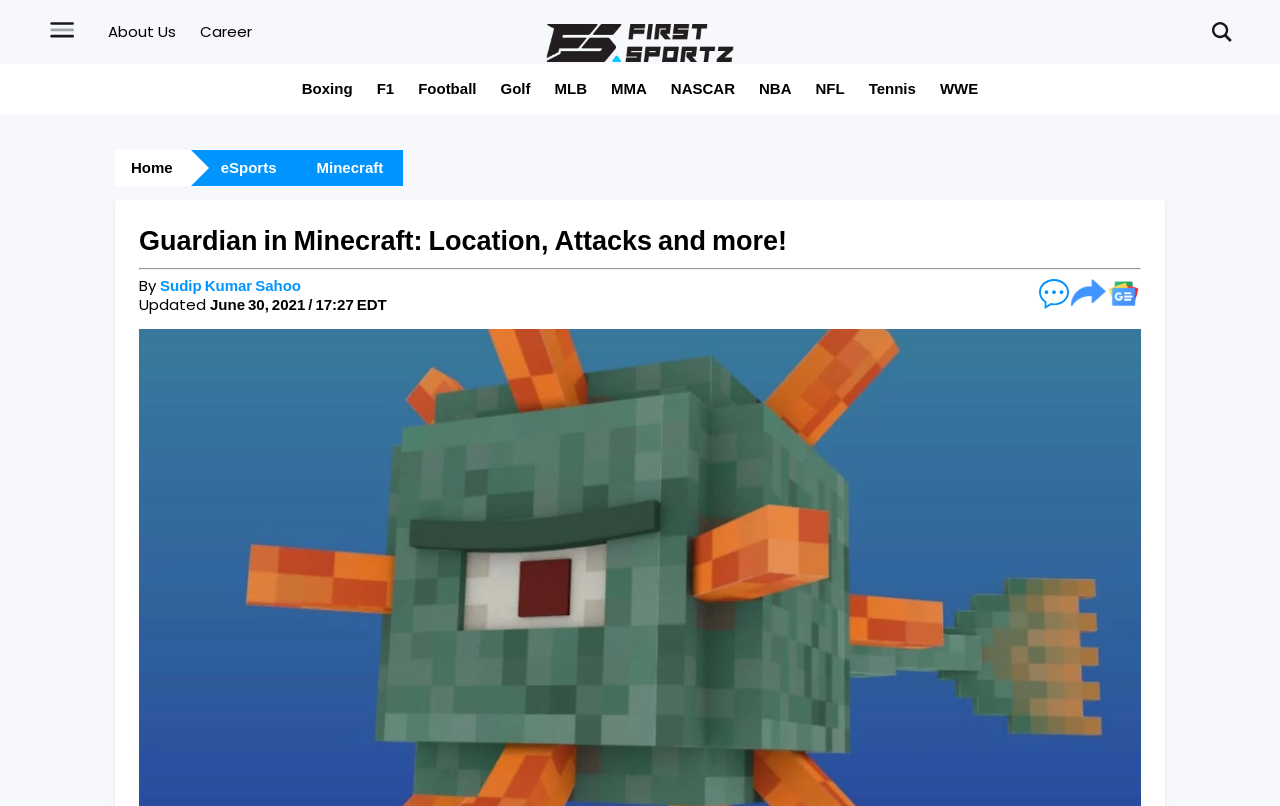Please identify the primary heading on the webpage and return its text.

Guardian in Minecraft: Location, Attacks and more!